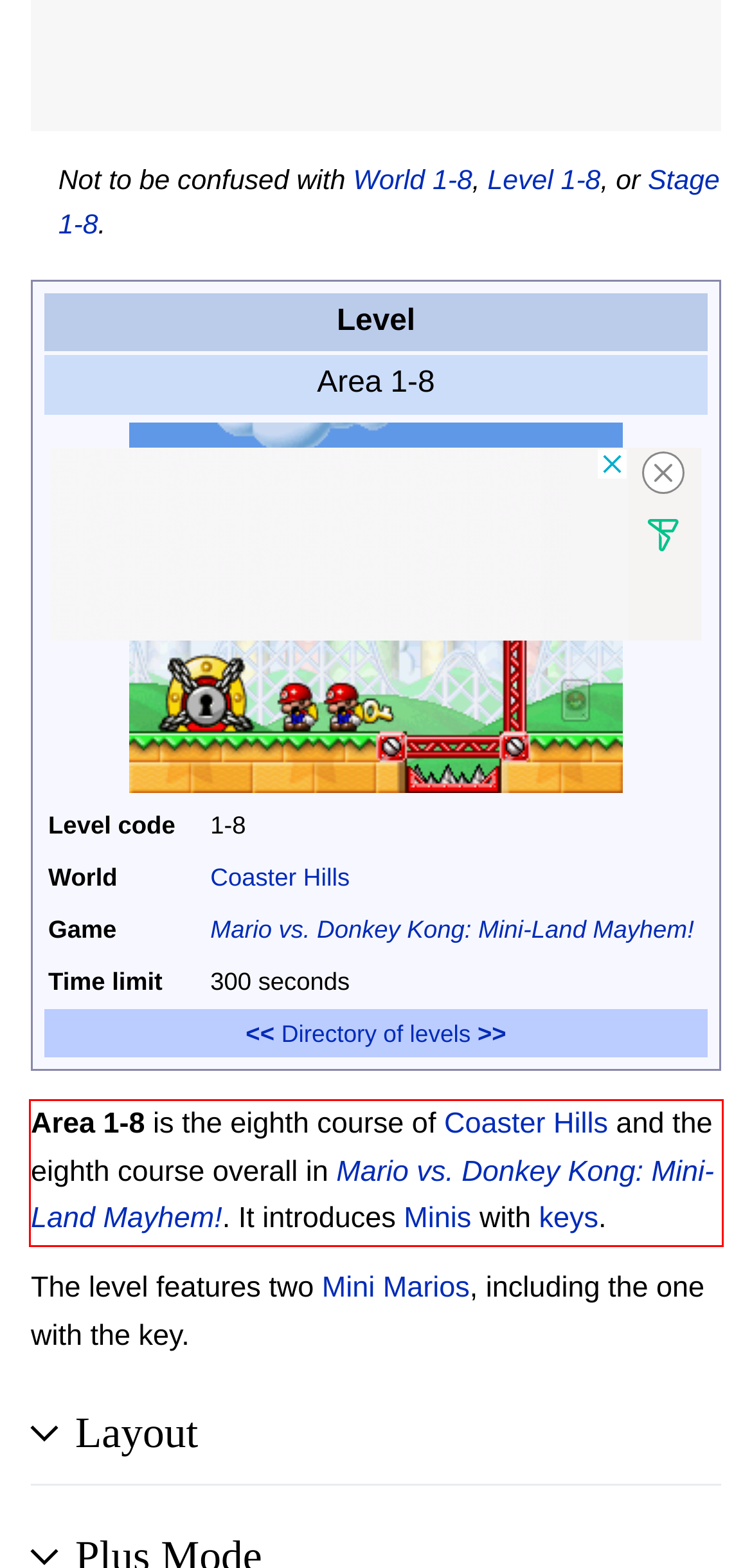Using OCR, extract the text content found within the red bounding box in the given webpage screenshot.

Area 1-8 is the eighth course of Coaster Hills and the eighth course overall in Mario vs. Donkey Kong: Mini-Land Mayhem!. It introduces Minis with keys.